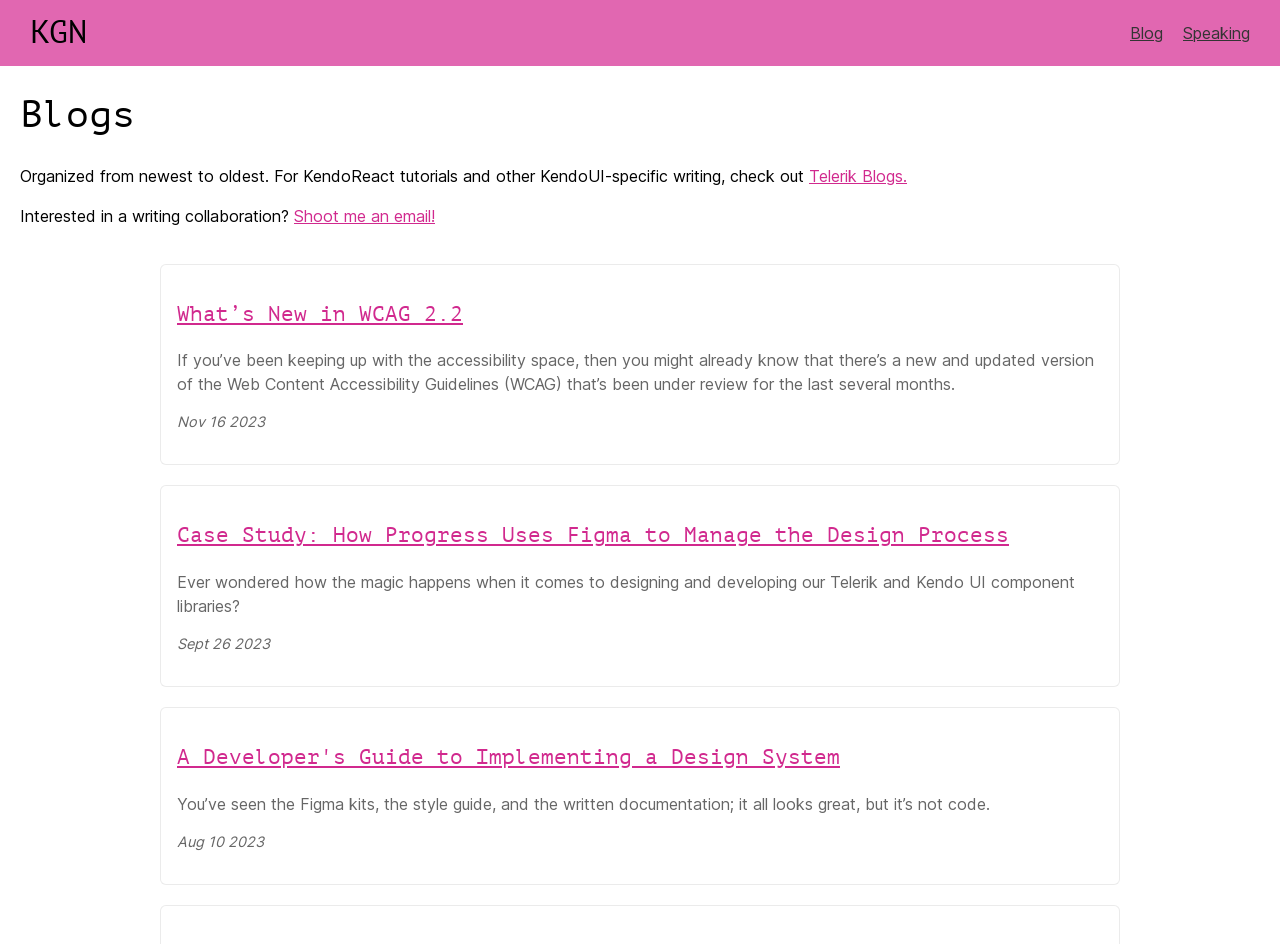How many blog posts are displayed on the webpage?
Give a single word or phrase answer based on the content of the image.

3